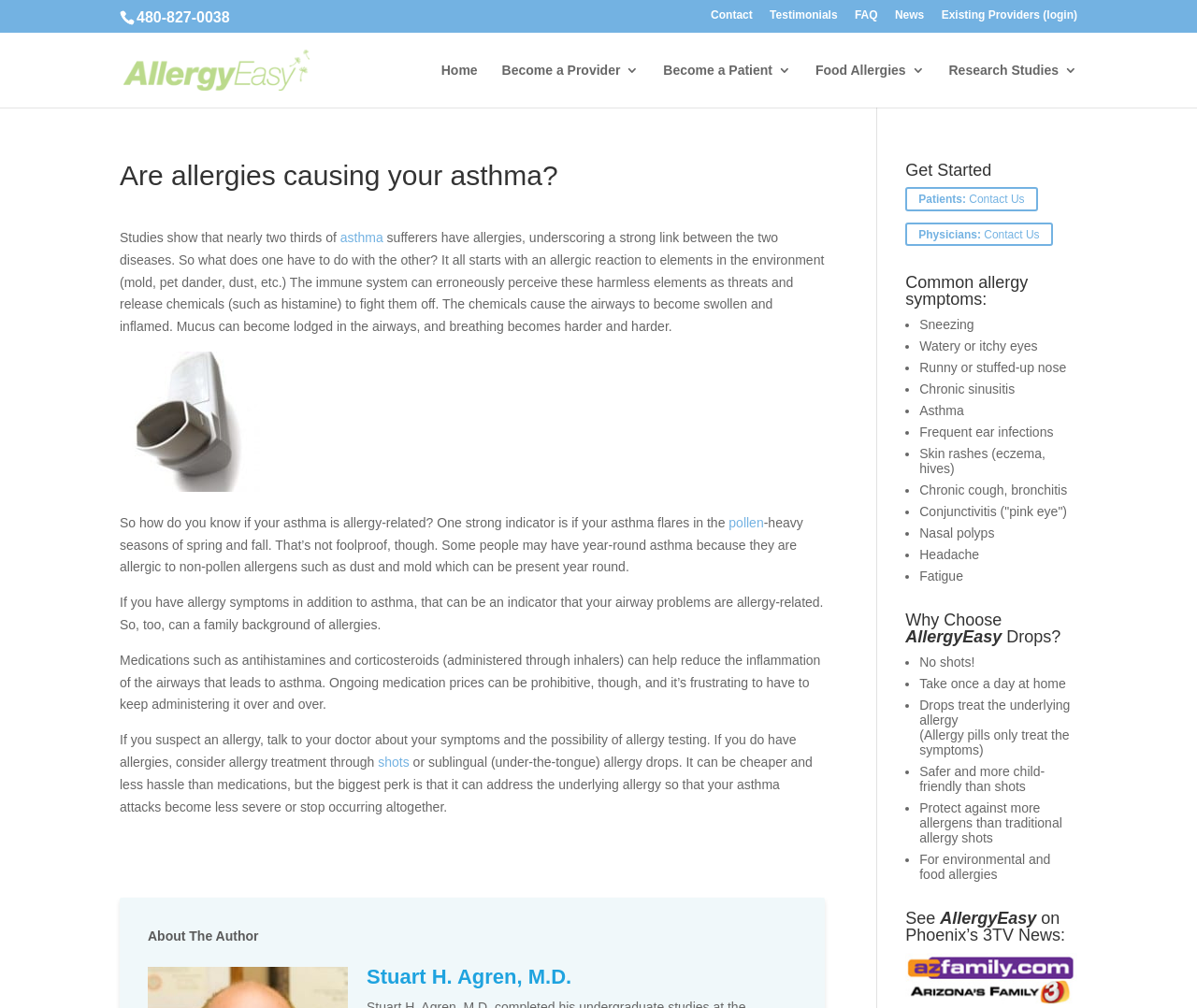Could you provide the bounding box coordinates for the portion of the screen to click to complete this instruction: "Read about allergy treatment"?

[0.103, 0.061, 0.258, 0.076]